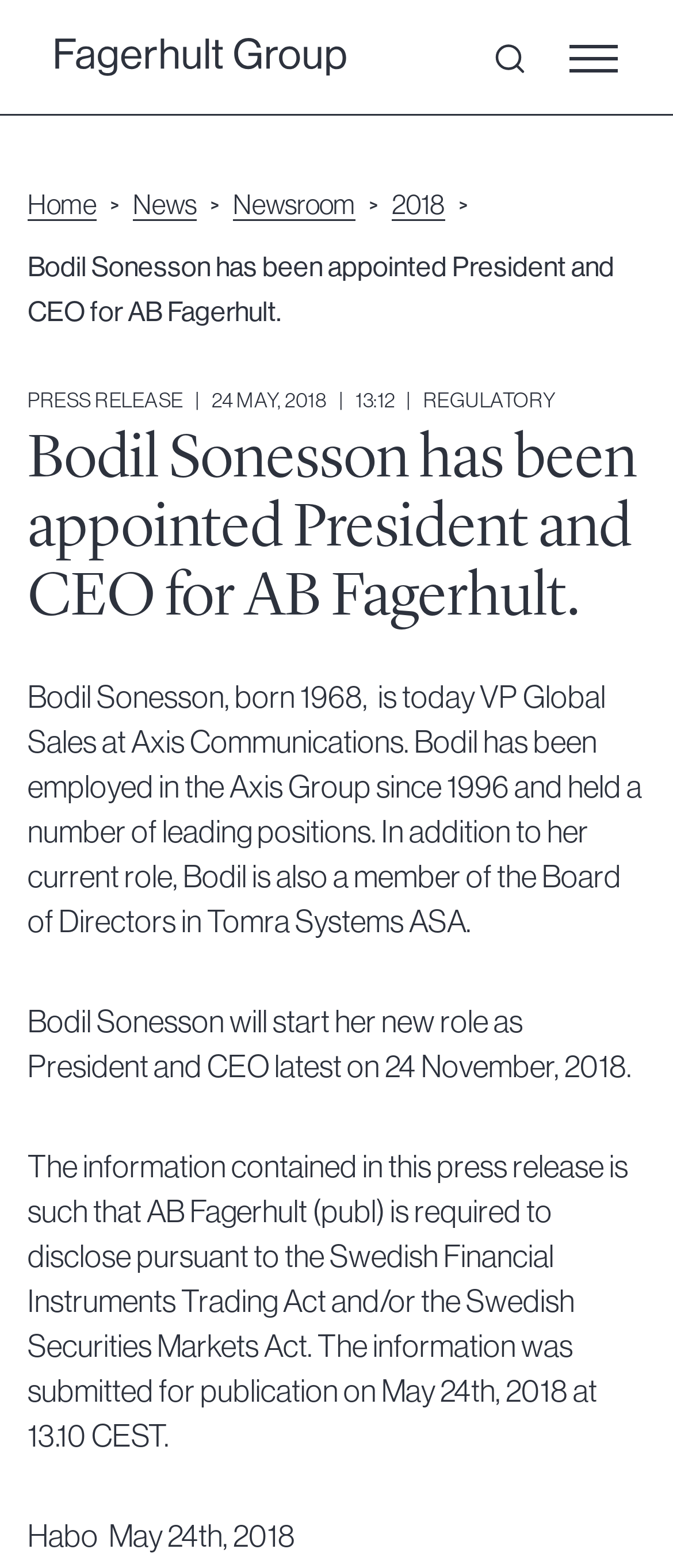Give a one-word or short-phrase answer to the following question: 
What is Bodil Sonesson's current role?

VP Global Sales at Axis Communications